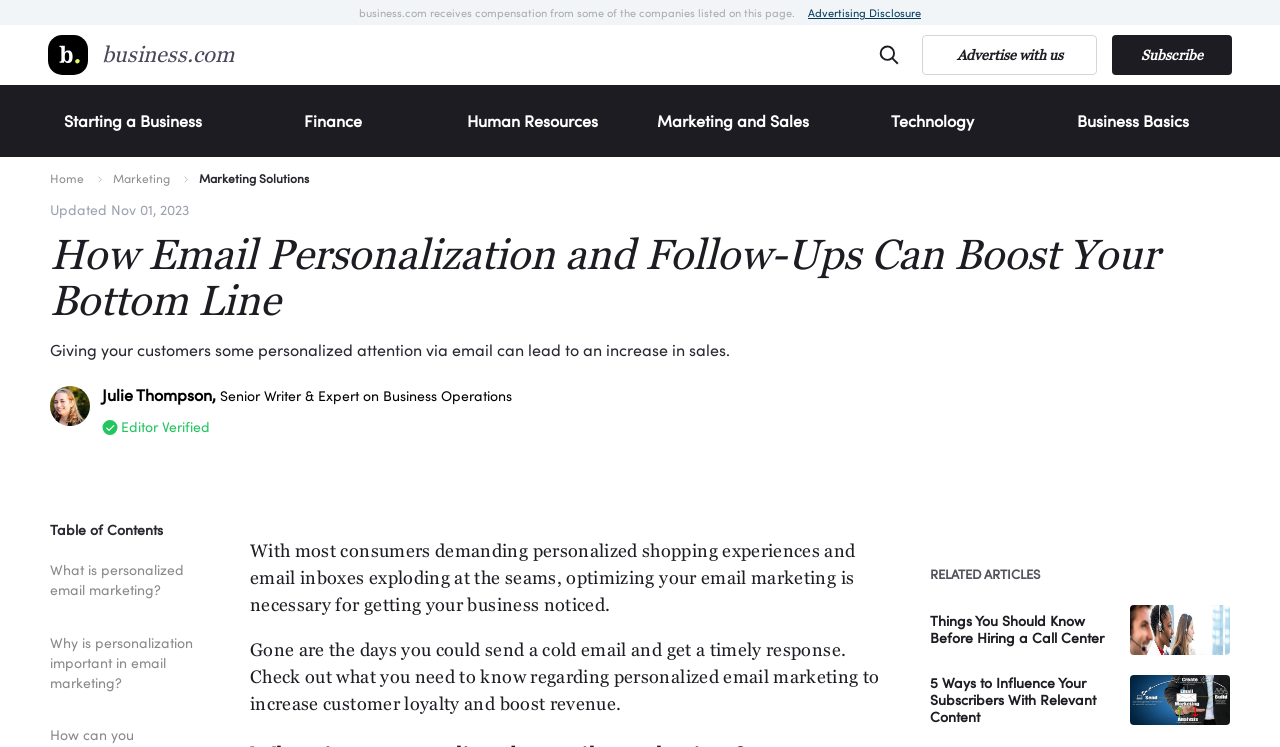Please identify the coordinates of the bounding box for the clickable region that will accomplish this instruction: "Read the article about 'Marketing Solutions'".

[0.156, 0.227, 0.242, 0.252]